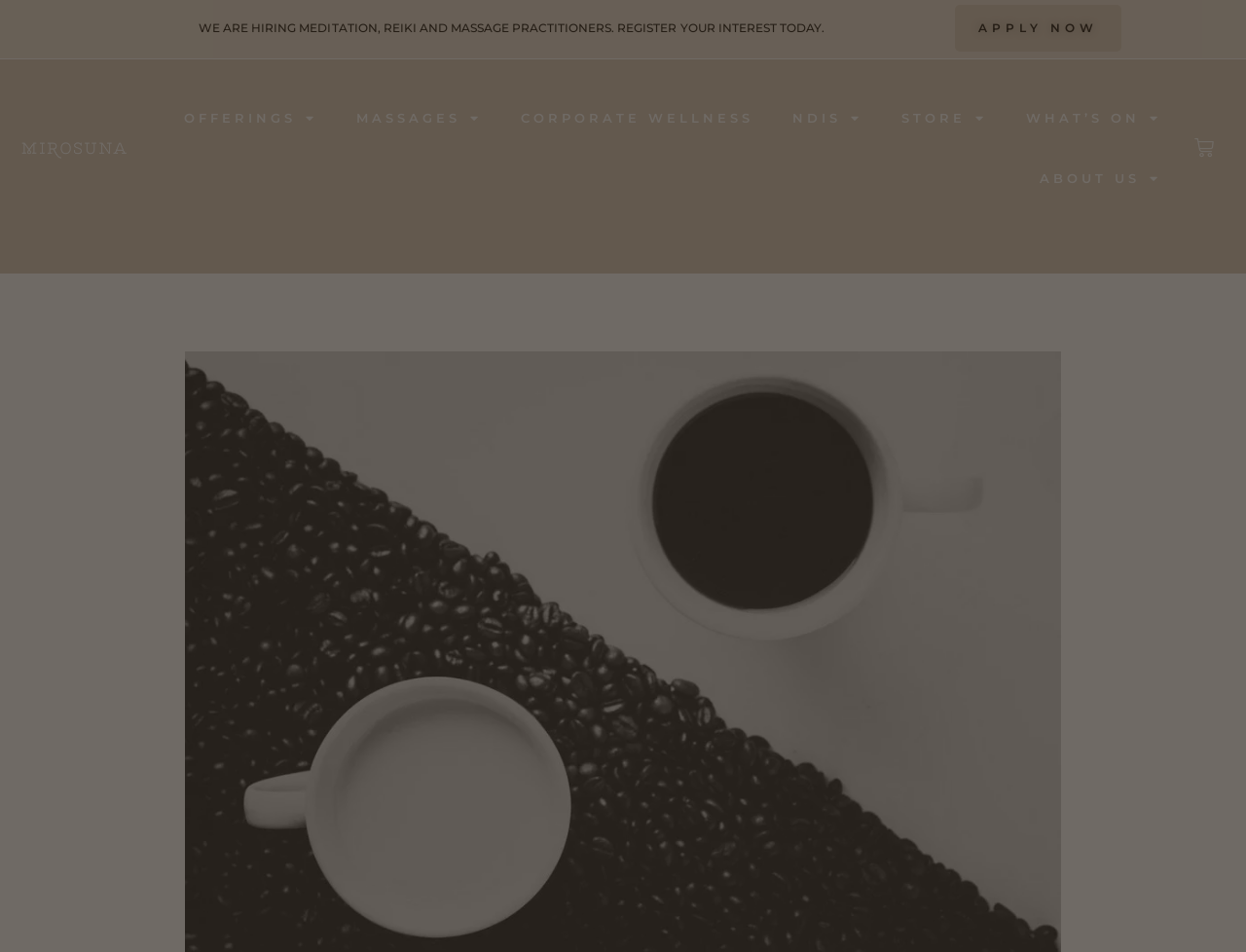Explain the webpage's layout and main content in detail.

The webpage appears to be the homepage of Mirosuna, a wellness center that offers various services and products. At the top of the page, there is a prominent heading that reads "WE ARE HIRING MEDITATION, REIKI AND MASSAGE PRACTITIONERS. REGISTER YOUR INTEREST TODAY." Below this heading, there is a call-to-action link "APPLY NOW" that is positioned towards the right side of the page.

On the left side of the page, there is a menu with several links, including "OFFERINGS", "MASSAGES", "CORPORATE WELLNESS", "NDIS", "STORE", "WHAT'S ON", and "ABOUT US". Each of these links has a dropdown menu, indicated by the "\uf0d7" symbol. The menu items are stacked vertically, with "OFFERINGS" at the top and "ABOUT US" at the bottom.

To the right of the menu, there is a small icon that appears to be a shopping cart, labeled as "CART". This icon is positioned near the top-right corner of the page.

The overall layout of the page suggests that the website is focused on providing information about Mirosuna's services and products, as well as facilitating user engagement through the hiring call-to-action and the shopping cart feature.